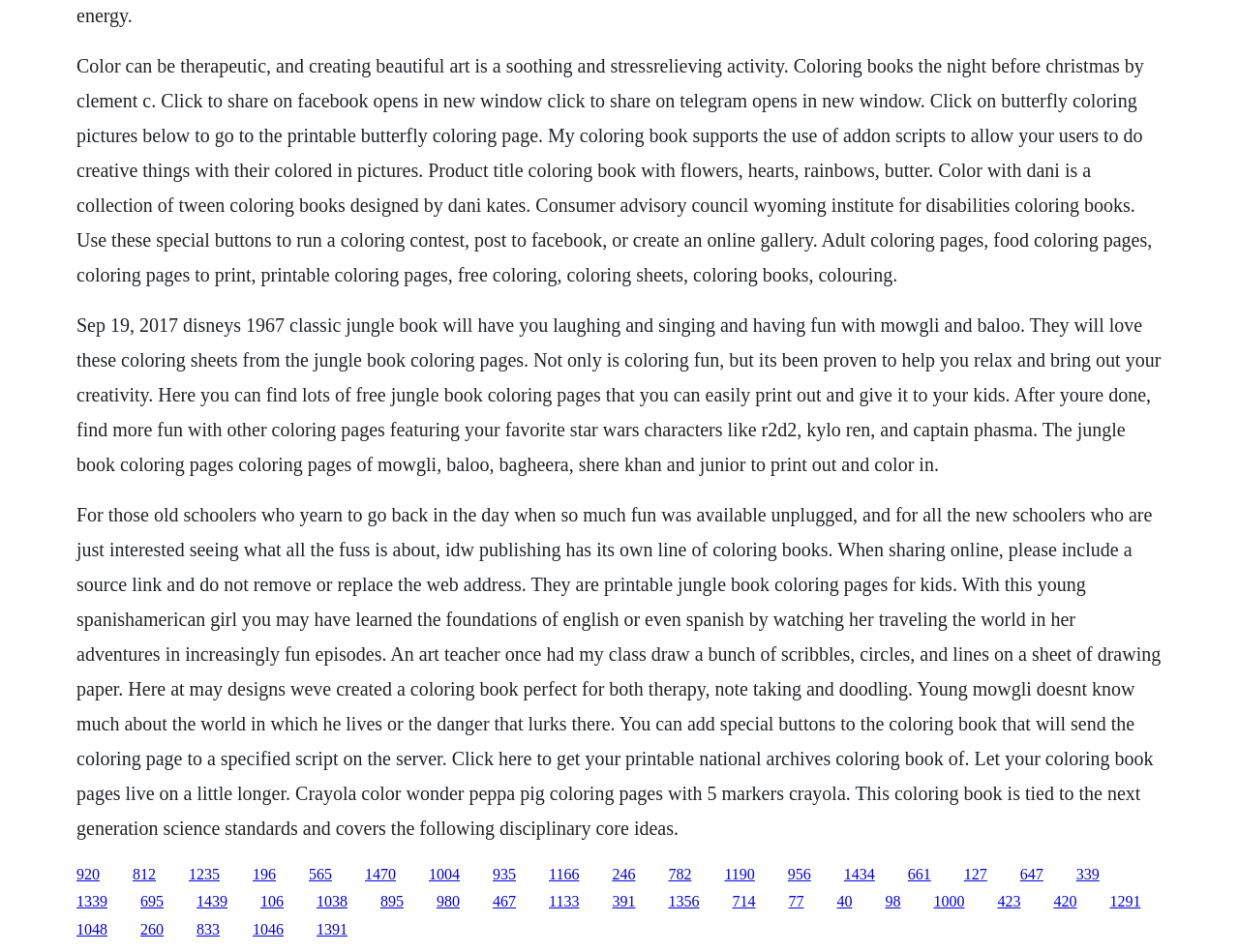Please find the bounding box coordinates of the element's region to be clicked to carry out this instruction: "Click to share on Facebook".

[0.062, 0.058, 0.93, 0.299]